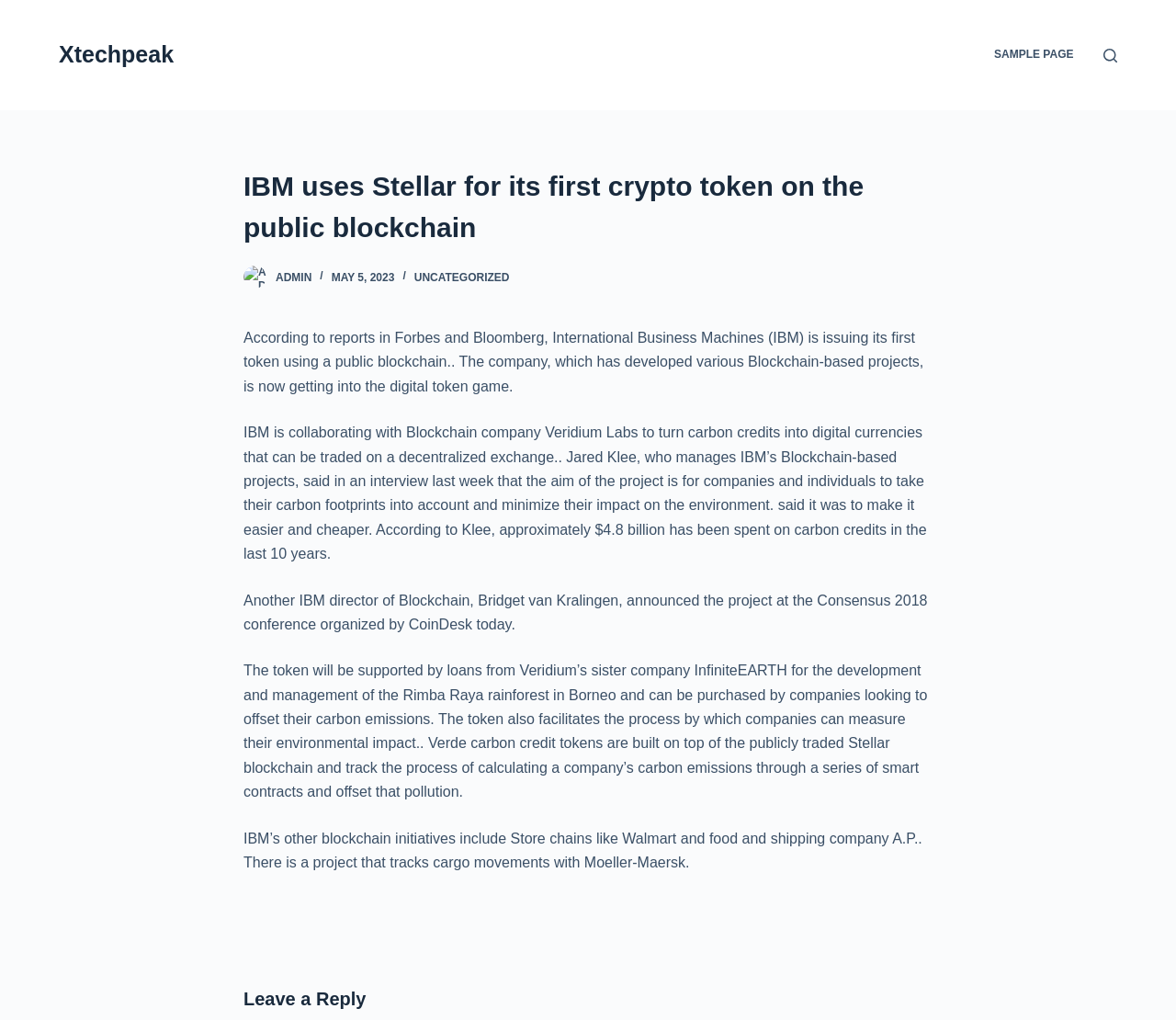Using the information from the screenshot, answer the following question thoroughly:
Who manages IBM’s Blockchain-based projects?

According to the article, Jared Klee, who manages IBM’s Blockchain-based projects, said in an interview that the aim of the project is for companies and individuals to take their carbon footprints into account and minimize their impact on the environment.